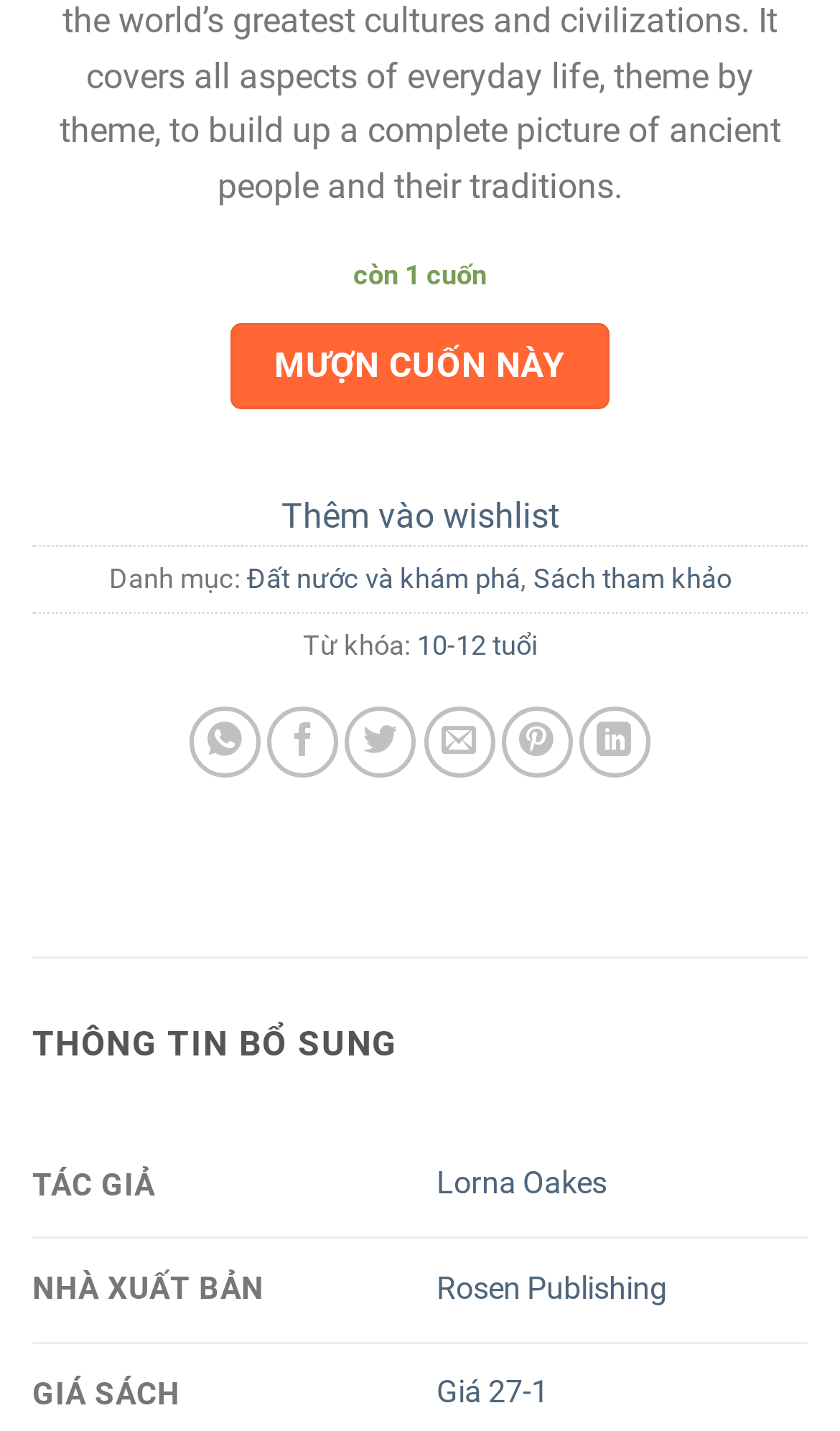What is the availability of this book?
Give a one-word or short-phrase answer derived from the screenshot.

1 copy left